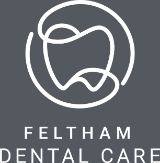What is the background color?
Use the screenshot to answer the question with a single word or phrase.

Dark